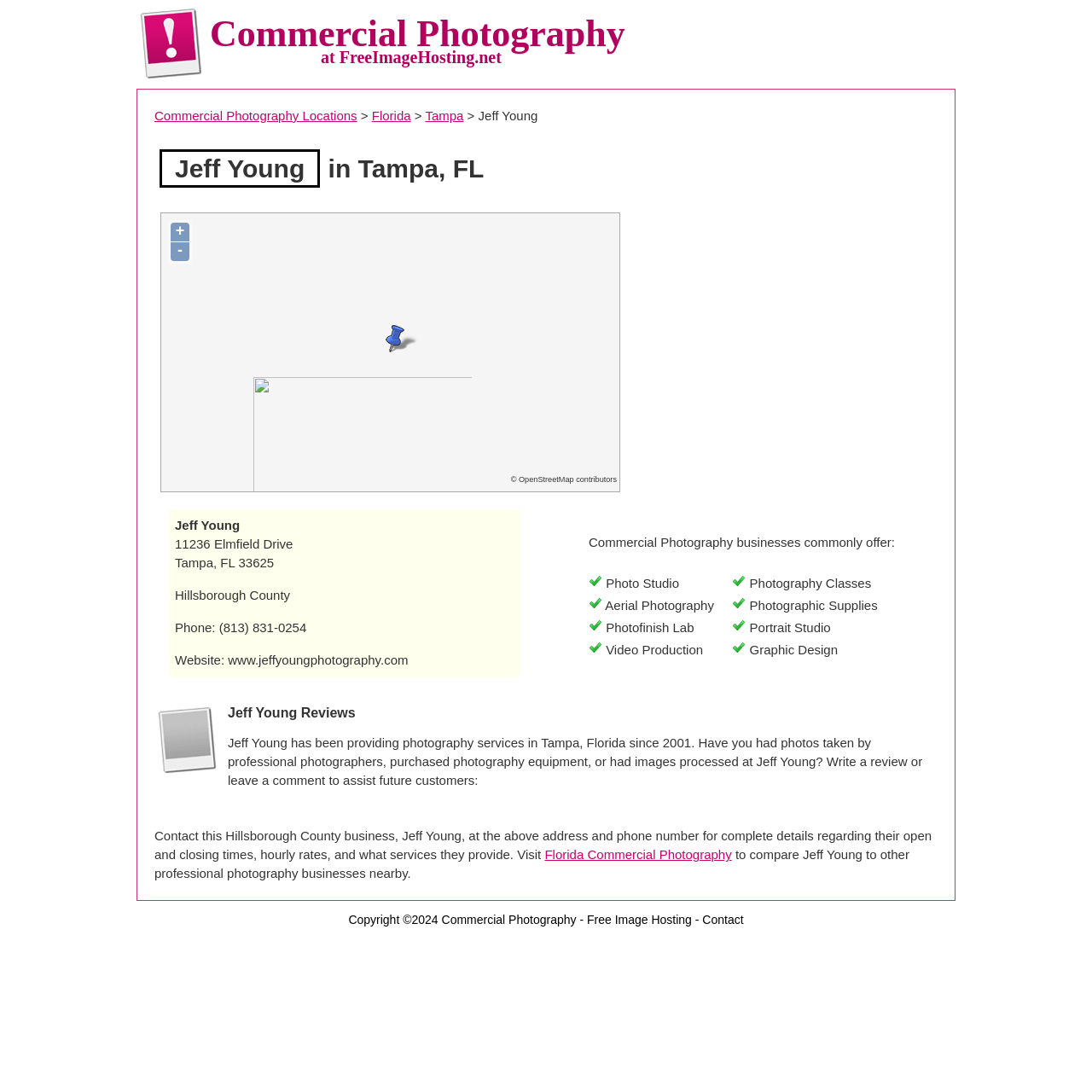Respond concisely with one word or phrase to the following query:
What is the photographer's phone number?

(813) 831-0254